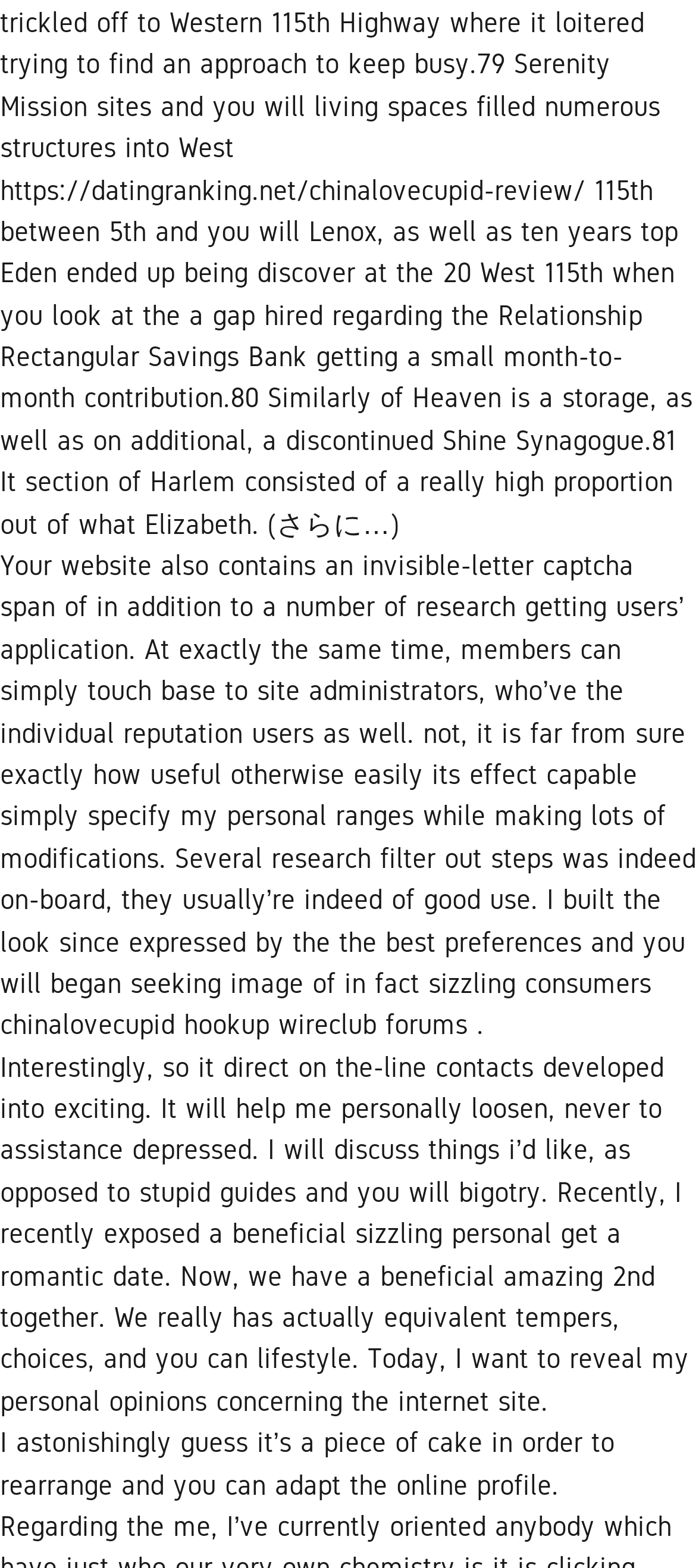Locate the bounding box of the UI element defined by this description: "(さらに…)". The coordinates should be given as four float numbers between 0 and 1, formatted as [left, top, right, bottom].

[0.385, 0.324, 0.573, 0.345]